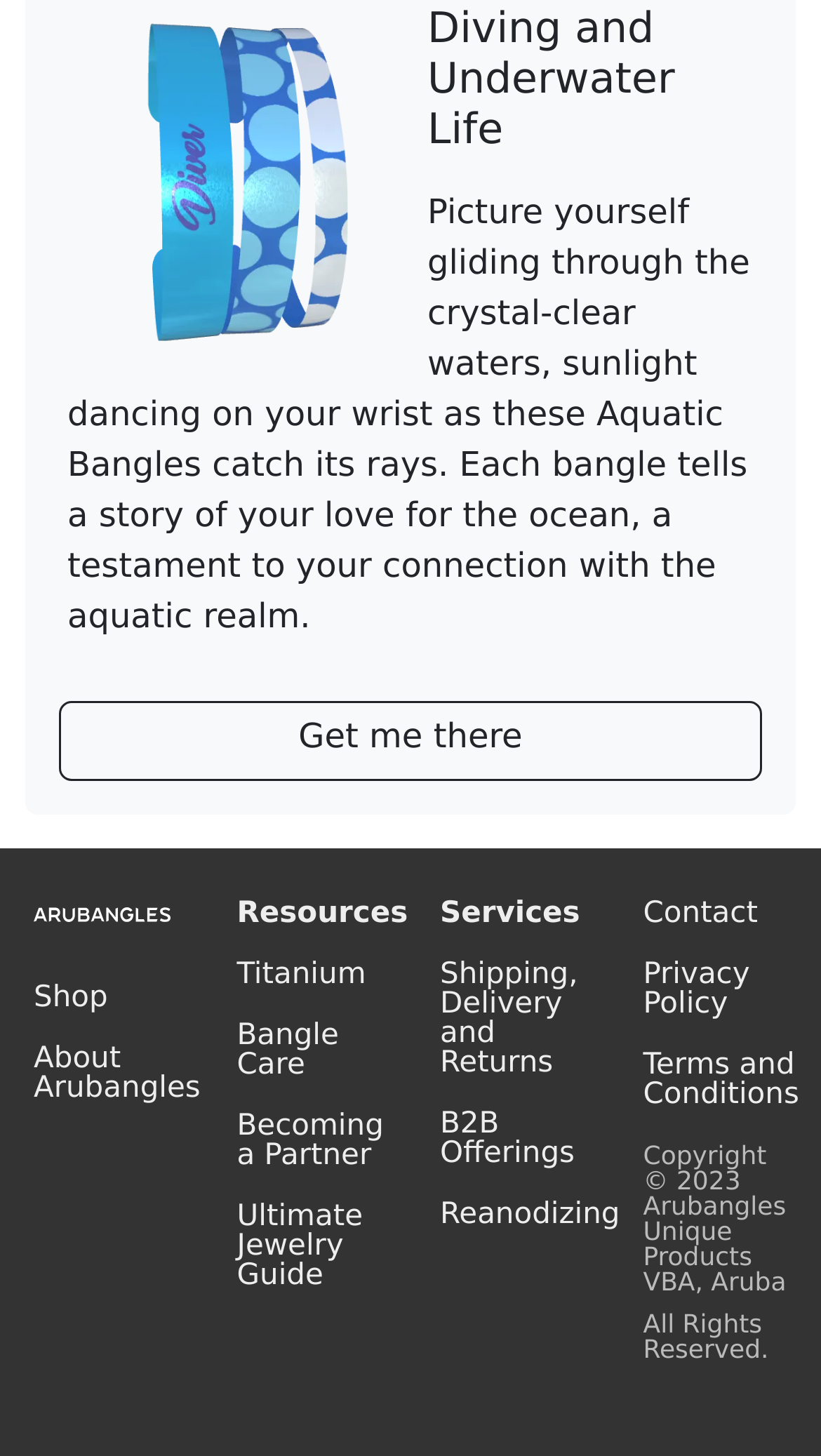Determine the bounding box coordinates of the clickable region to carry out the instruction: "Click on the 'Get me there' link".

[0.072, 0.481, 0.928, 0.536]